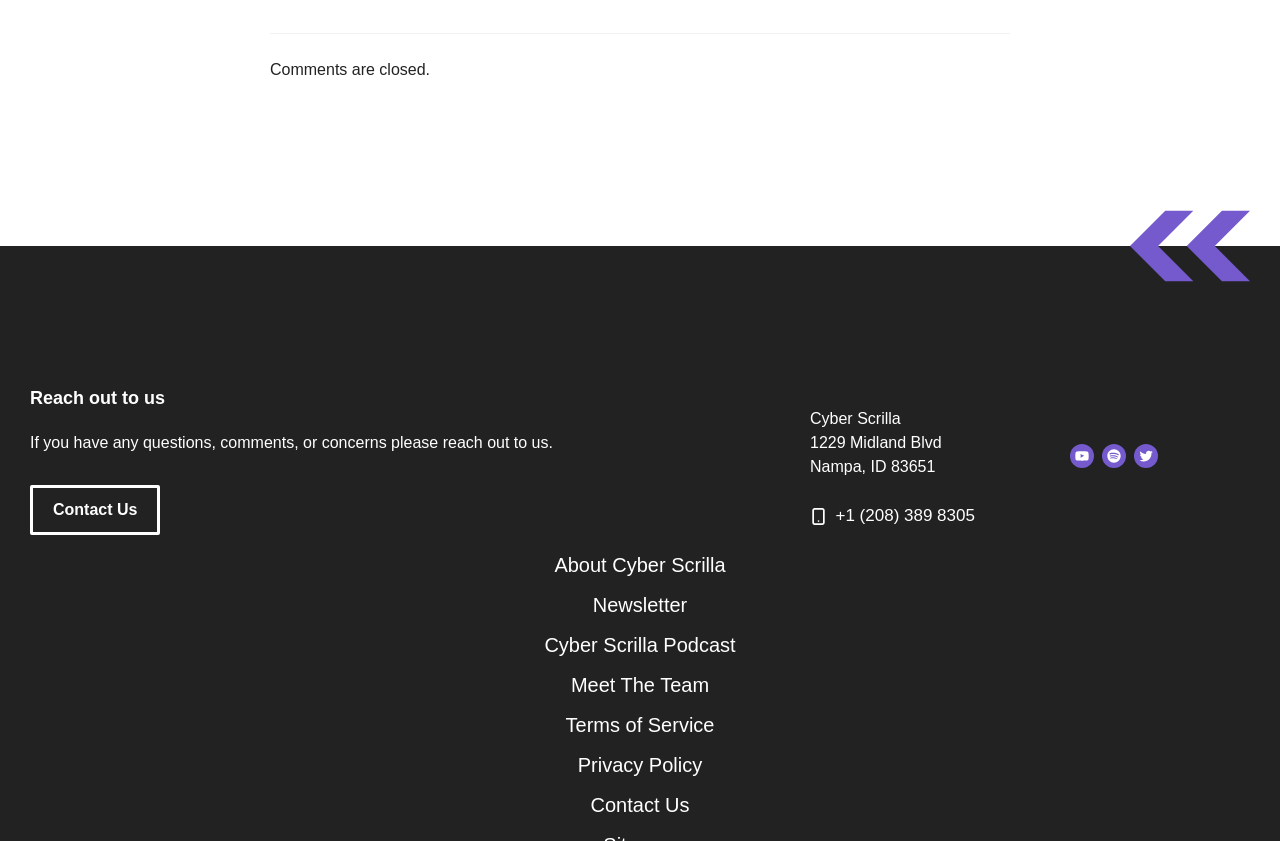Please answer the following question as detailed as possible based on the image: 
How many social media links are there?

There are three social media links, namely YouTube, Spotify, and Twitter, which can be found in the links with the bounding box coordinates [0.836, 0.528, 0.855, 0.556], [0.861, 0.528, 0.88, 0.556], and [0.886, 0.528, 0.905, 0.556] respectively.